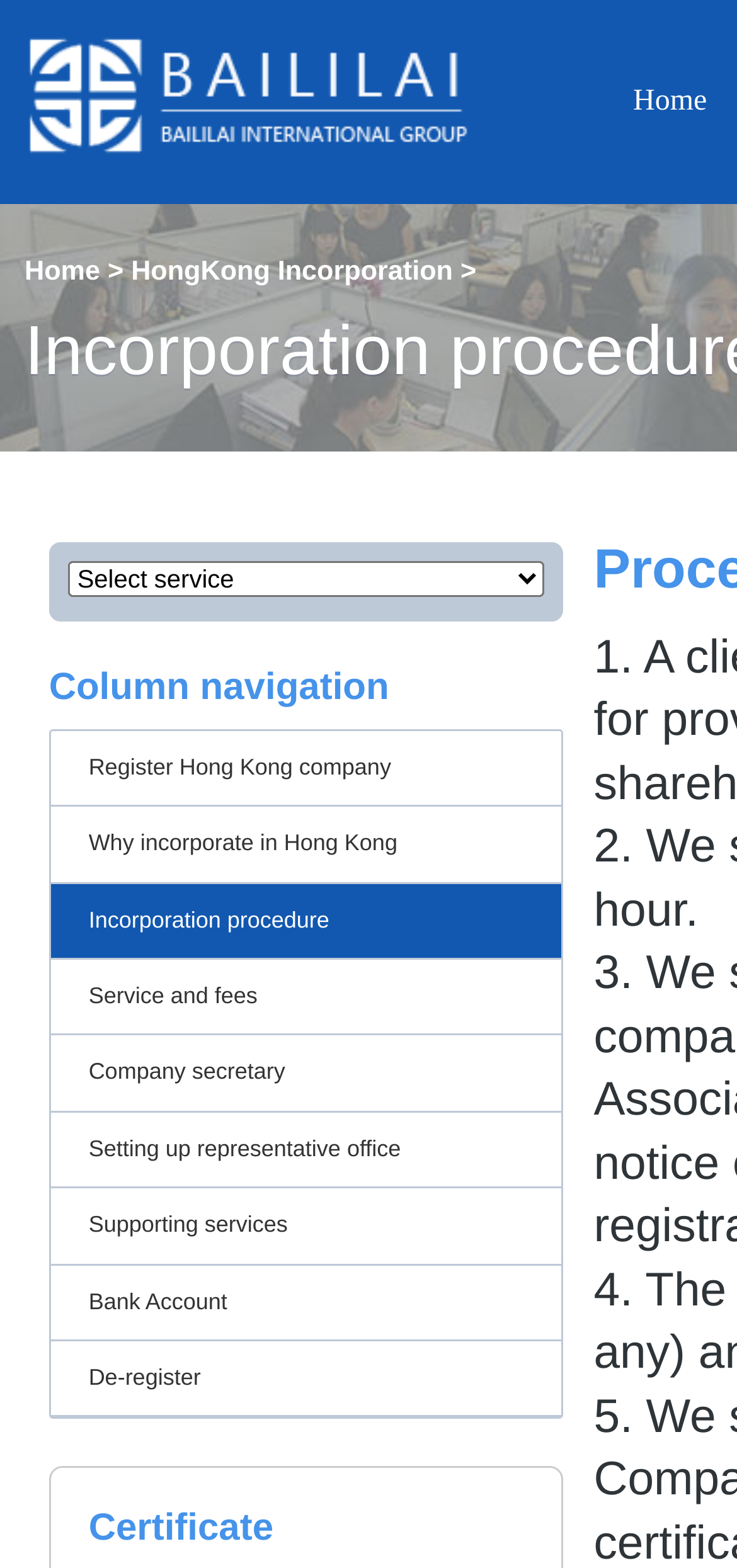Is there a combobox on the webpage?
Please answer using one word or phrase, based on the screenshot.

Yes